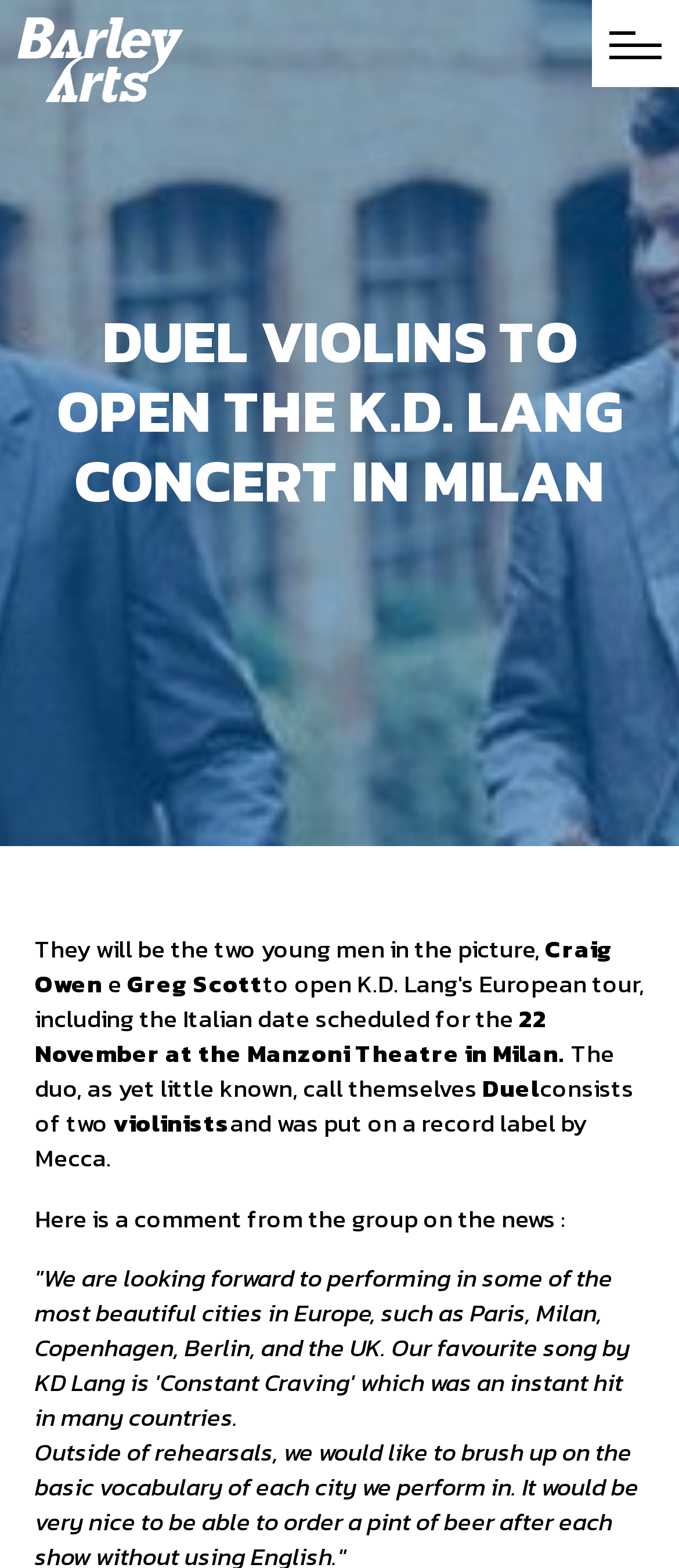Produce an elaborate caption capturing the essence of the webpage.

The webpage is about Duel Violins, a duo consisting of two violinists, Craig Owen and Greg Scott, who will be opening for K.D. Lang's concert in Milan on November 22nd at the Manzoni Theatre. 

At the top left of the page, there is a link. On the top right, there is another link accompanied by an image. 

Below these links, there is a prominent heading that reads "DUEL VIOLINS TO OPEN THE K.D. LANG CONCERT IN MILAN". 

Following the heading, there are several paragraphs of text. The first paragraph introduces the two young men, Craig Owen and Greg Scott, who are featured in a picture. The second paragraph mentions the date and location of the concert. 

The subsequent paragraphs provide more information about the duo, Duel Violins, including their background and a quote from the group expressing their excitement about performing in various European cities and their favorite K.D. Lang song, "Constant Craving".